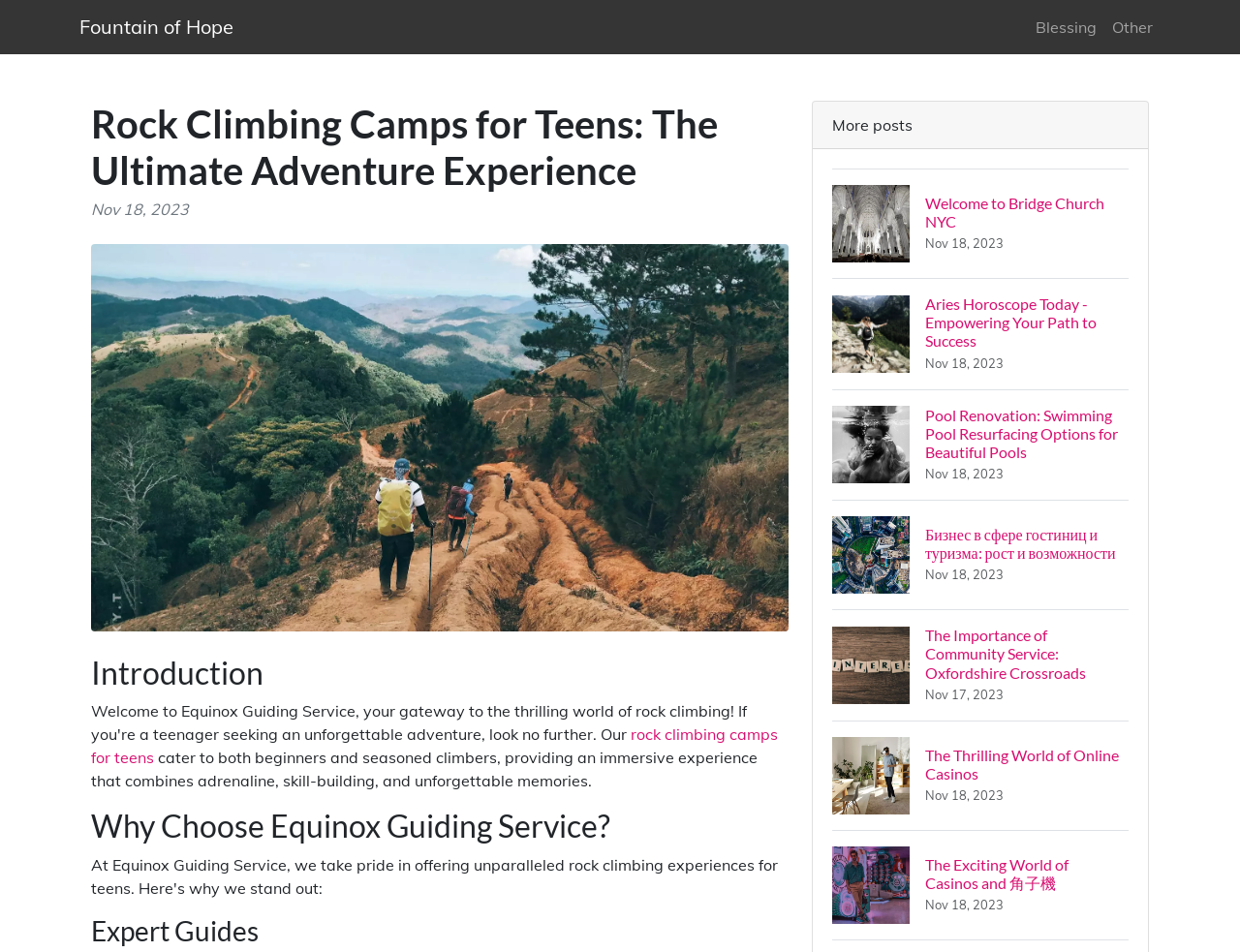Answer the question with a single word or phrase: 
What is the topic of the section with the heading 'Introduction'?

Rock climbing camps for teens